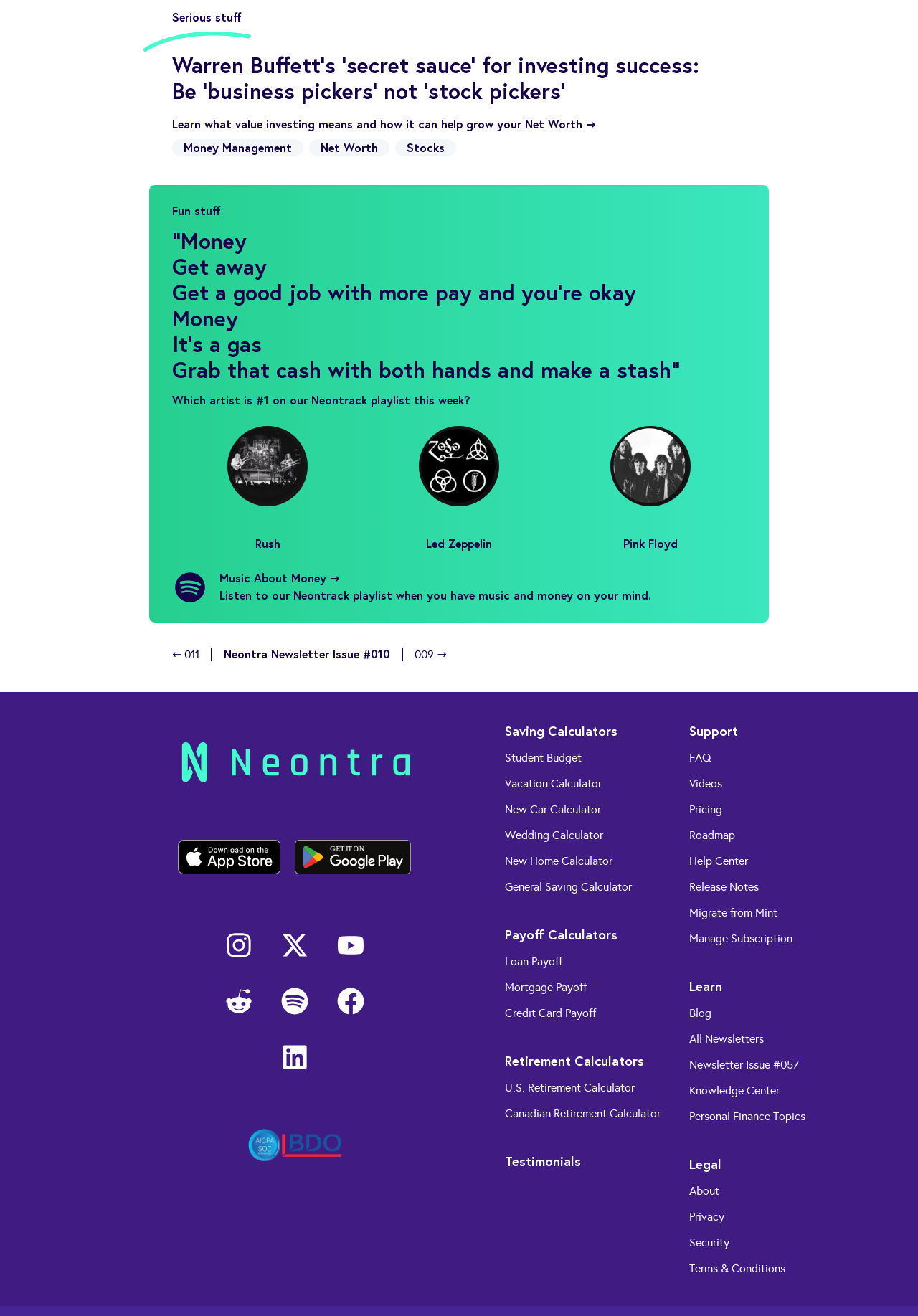Given the element description: "Membership", predict the bounding box coordinates of the UI element it refers to, using four float numbers between 0 and 1, i.e., [left, top, right, bottom].

None